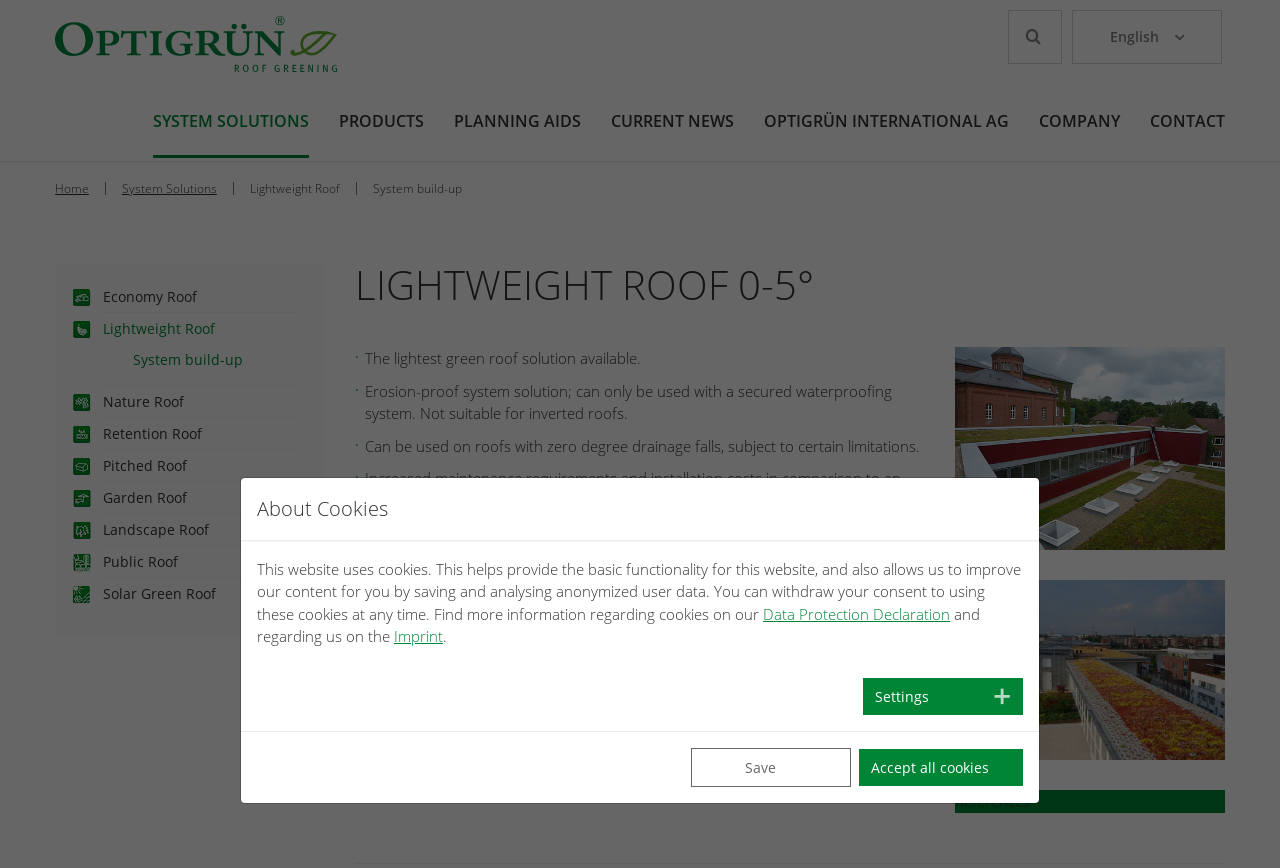Reply to the question with a single word or phrase:
What is the ecological value of the Lightweight Roof?

Not specified